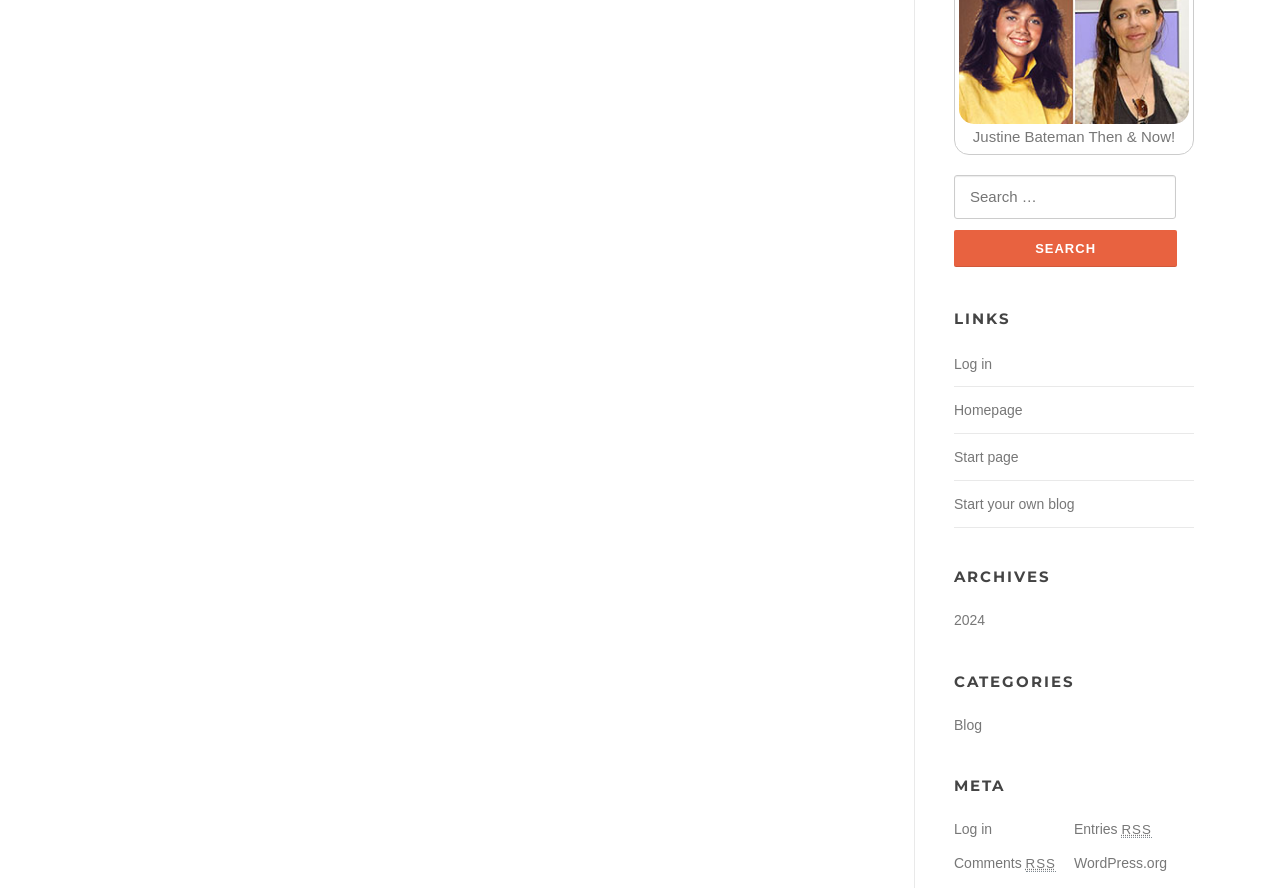Kindly determine the bounding box coordinates for the clickable area to achieve the given instruction: "Learn about Property Maintenance Services".

None